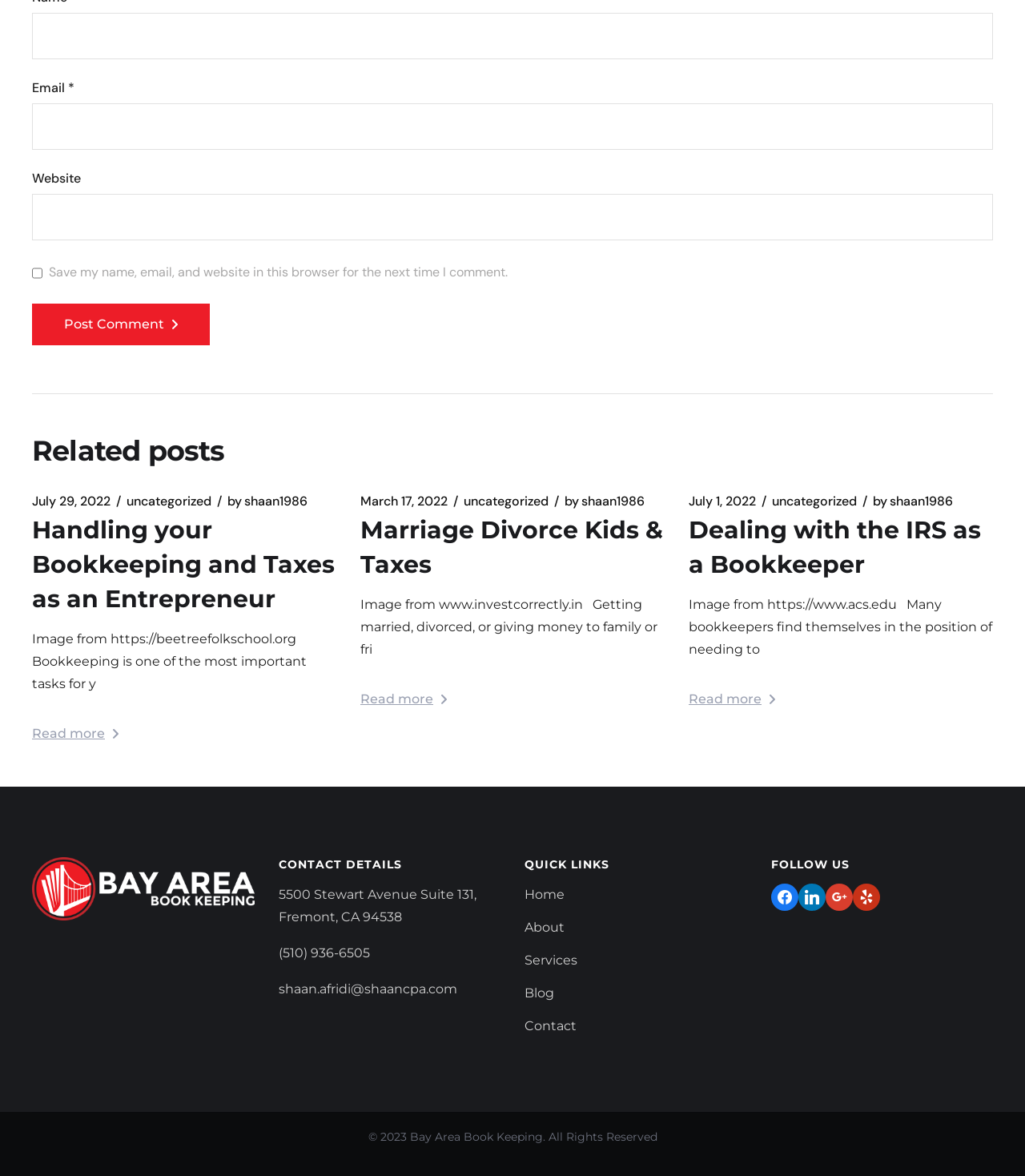Provide a one-word or brief phrase answer to the question:
How many quick links are there?

5